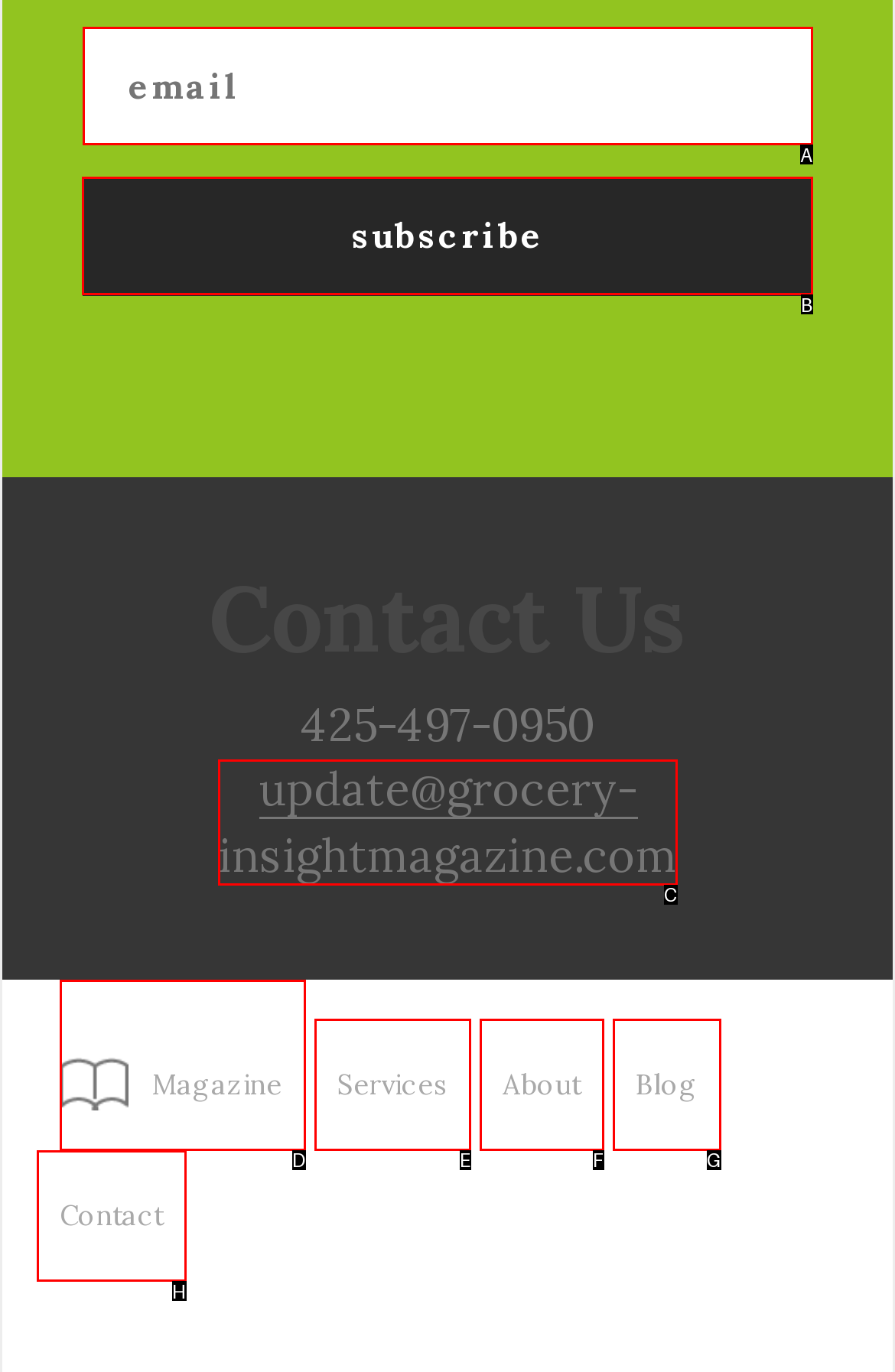Determine the letter of the UI element that will complete the task: Subscribe to the newsletter
Reply with the corresponding letter.

B